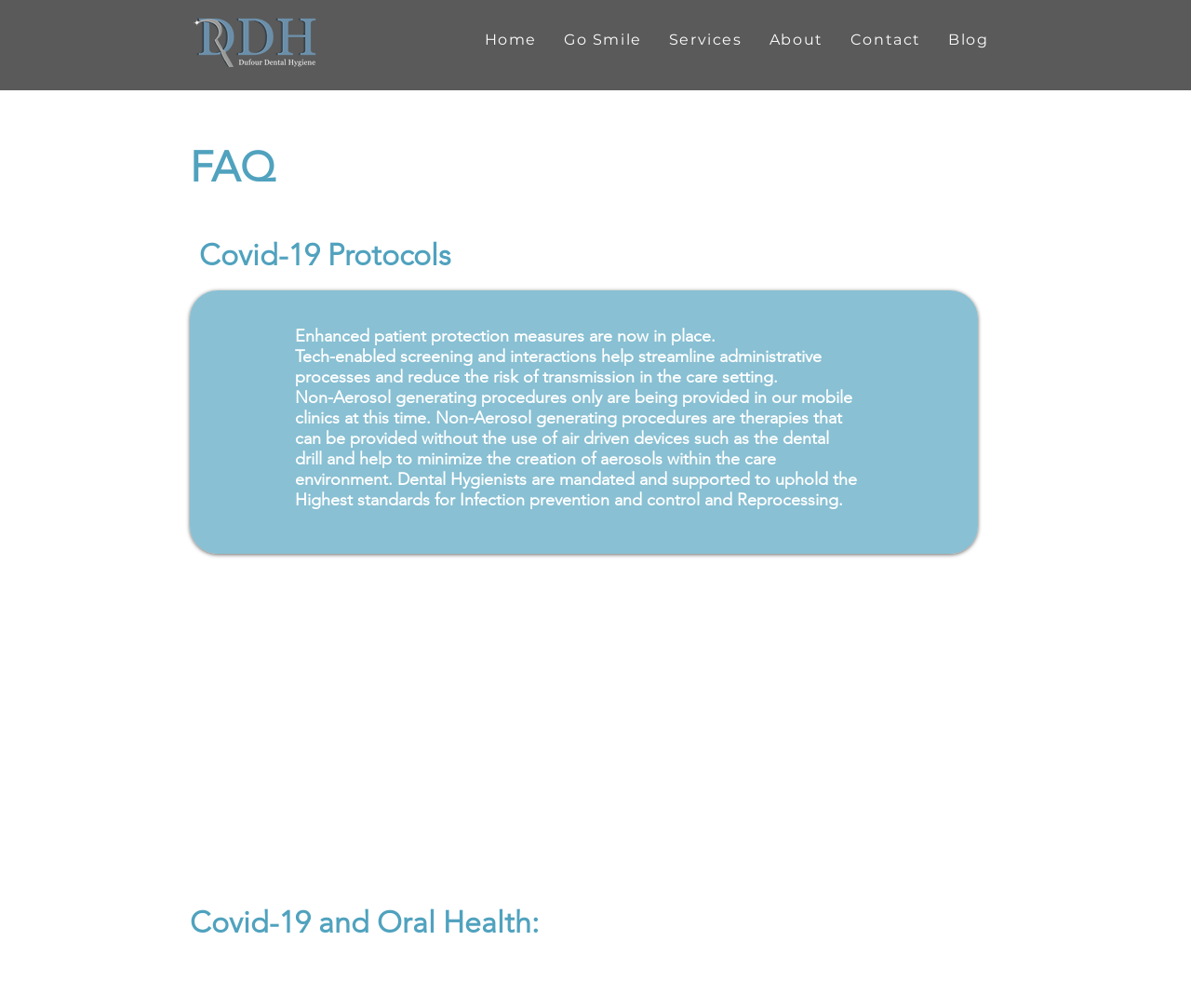Calculate the bounding box coordinates of the UI element given the description: "Federal Trade Commission".

None